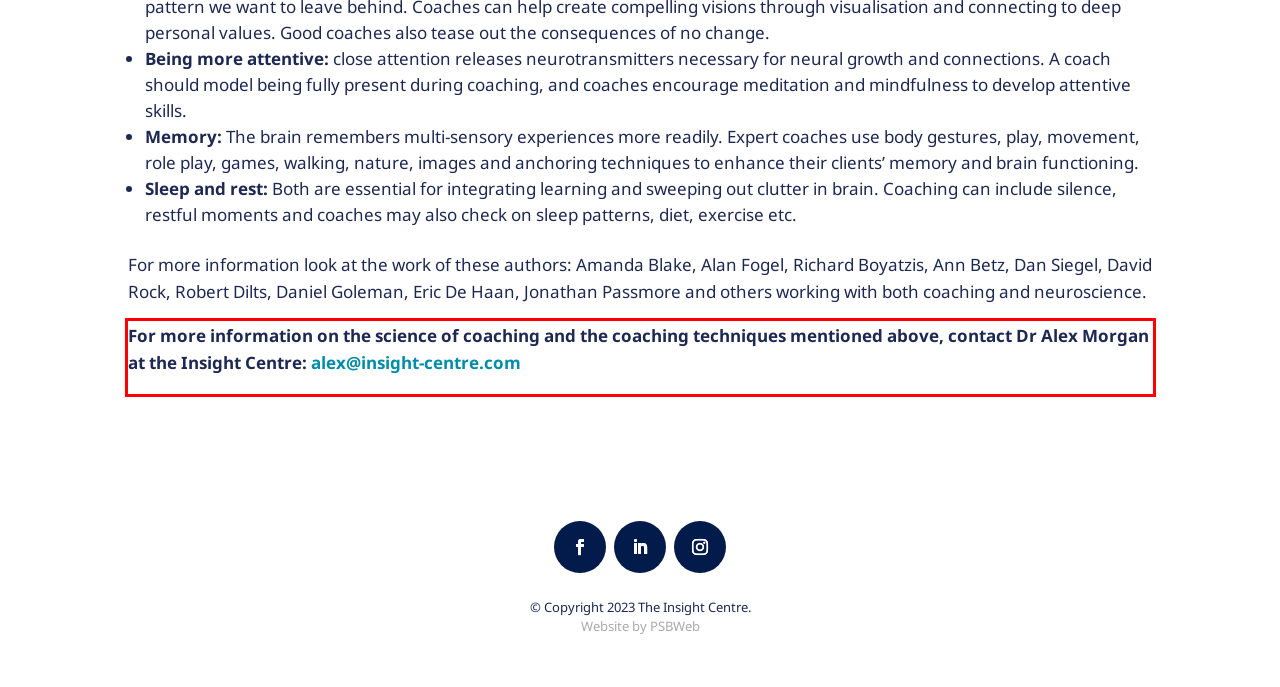Please look at the screenshot provided and find the red bounding box. Extract the text content contained within this bounding box.

For more information on the science of coaching and the coaching techniques mentioned above, contact Dr Alex Morgan at the Insight Centre: alex@insight-centre.com